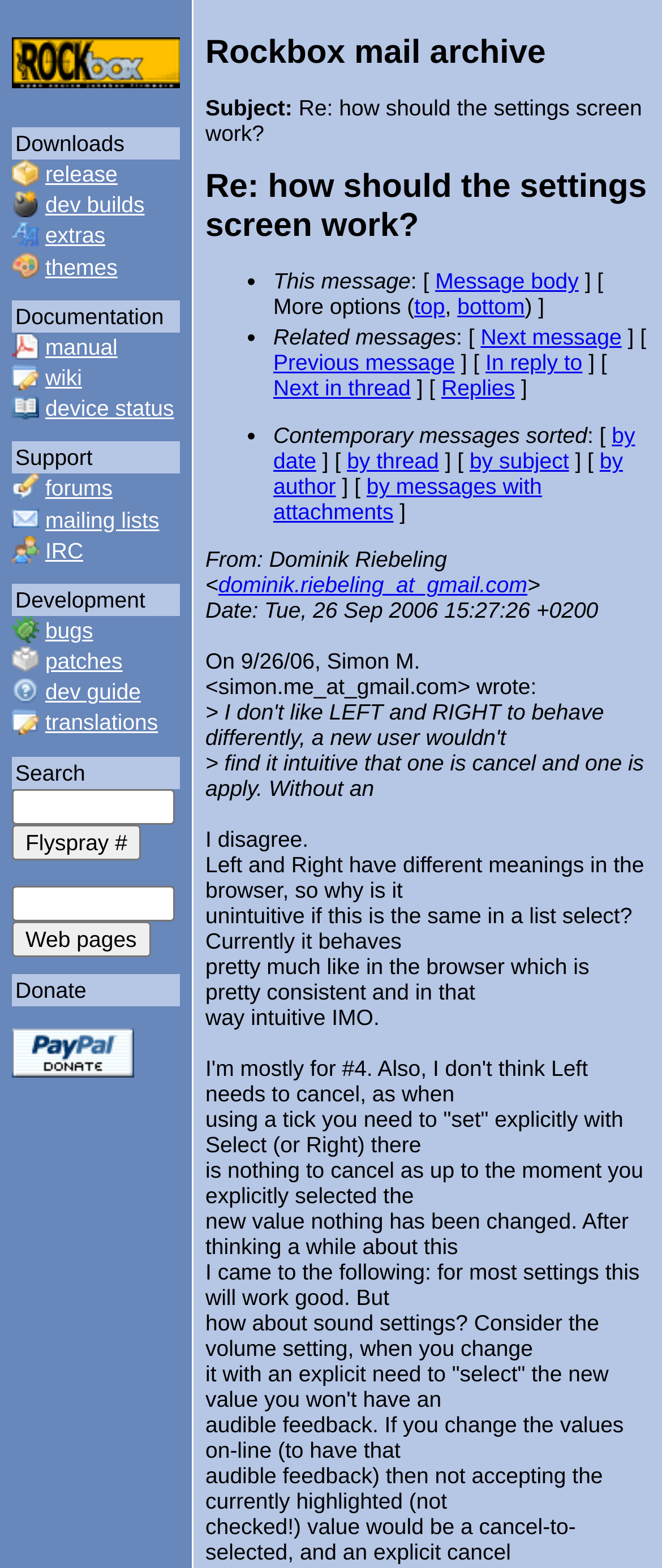What is the purpose of the 'Search' section?
Please analyze the image and answer the question with as much detail as possible.

The 'Search' section is located near the top of the webpage and contains a textbox and two buttons. This suggests that it is a search function, and given the context of the webpage being a mail archive, it is likely that the purpose of the search function is to search the mail archive.